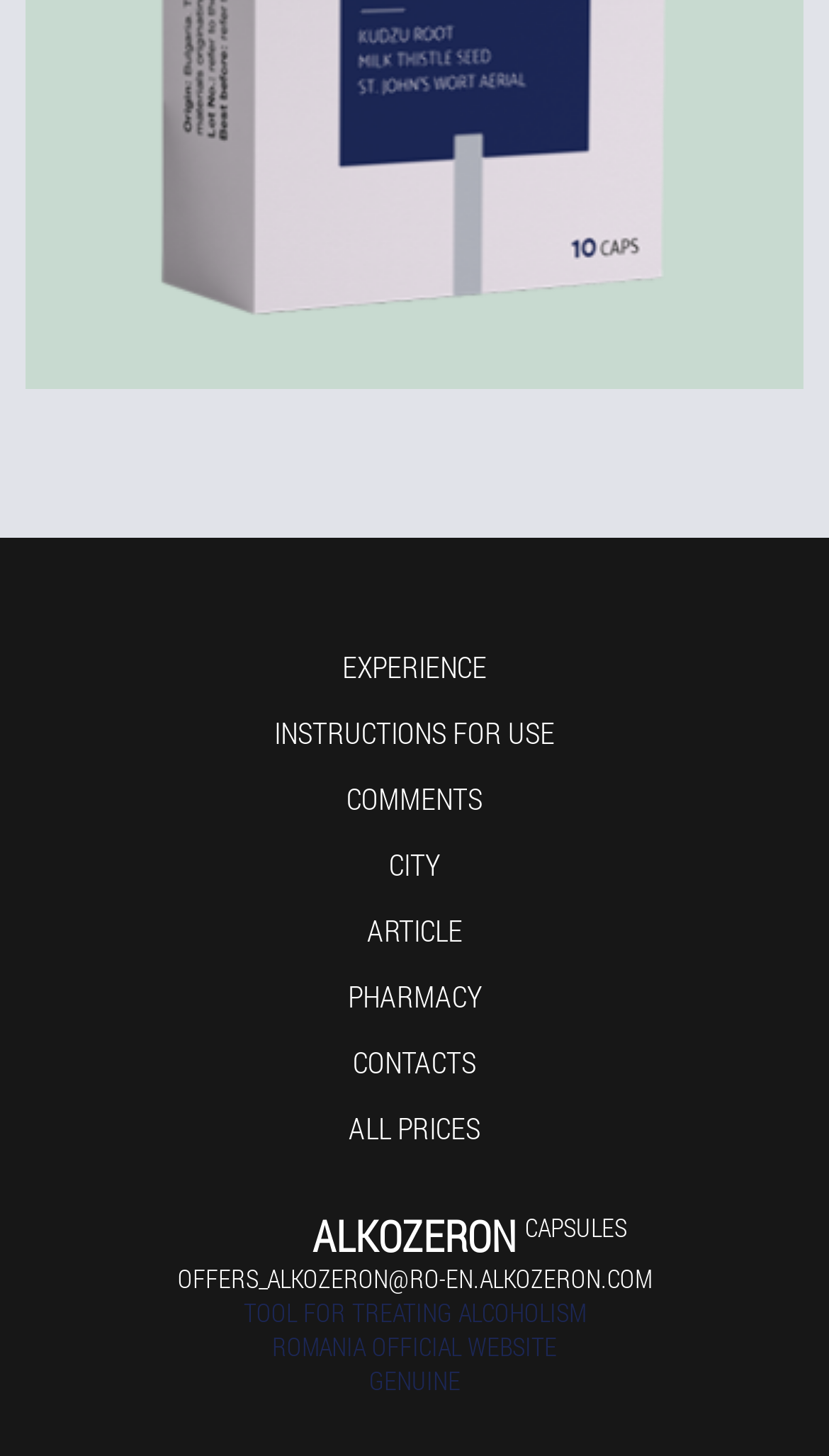Answer the question using only a single word or phrase: 
What is the contact information provided?

OFFERS_ALKOZERON@RO-EN.ALKOZERON.COM